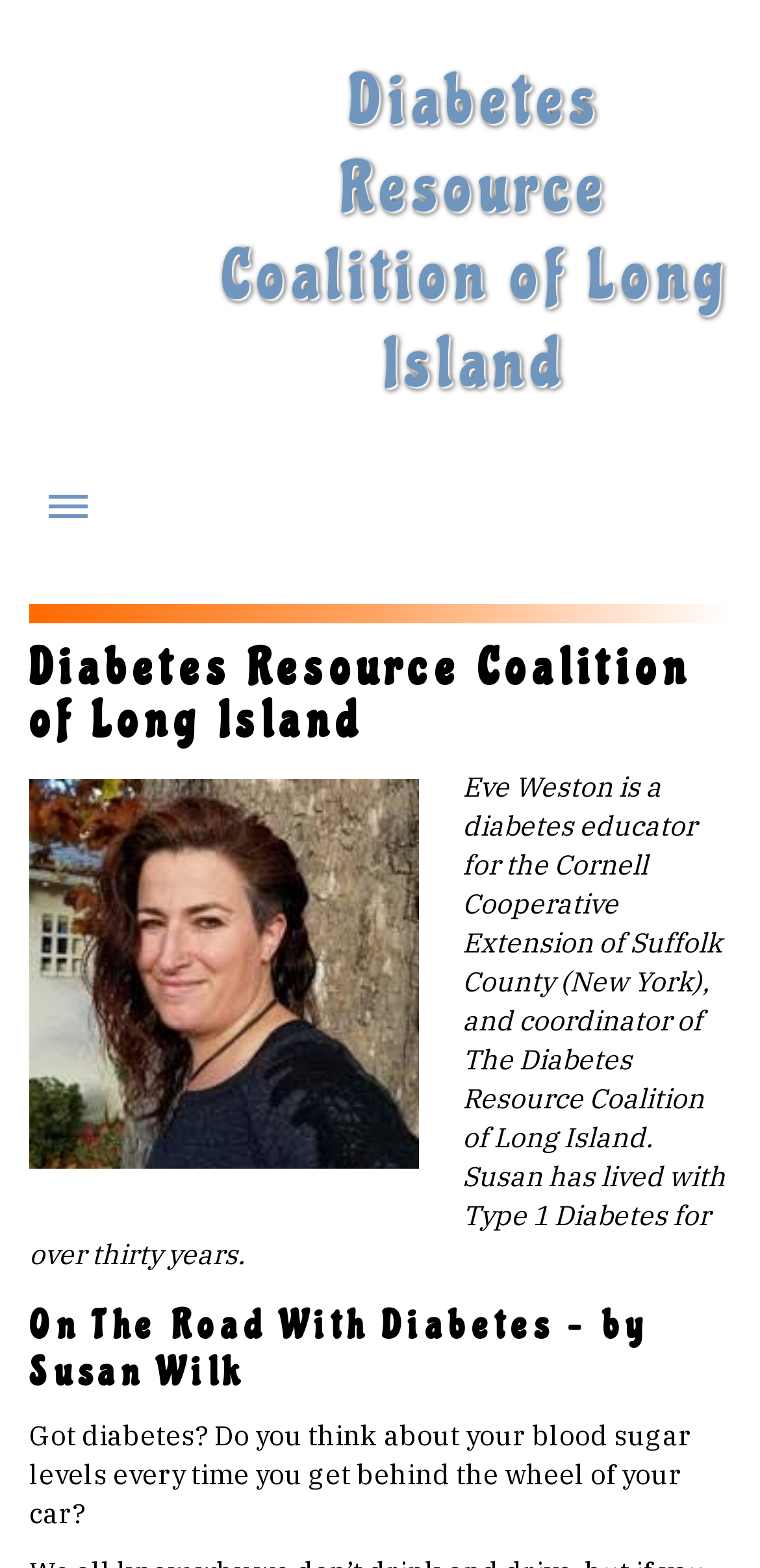Using details from the image, please answer the following question comprehensively:
What is the name of the diabetes educator?

The answer can be found in the StaticText element with the text 'Eve Weston is a diabetes educator for the Cornell Cooperative Extension of Suffolk County (New York), and coordinator of The Diabetes Resource Coalition of Long Island.'